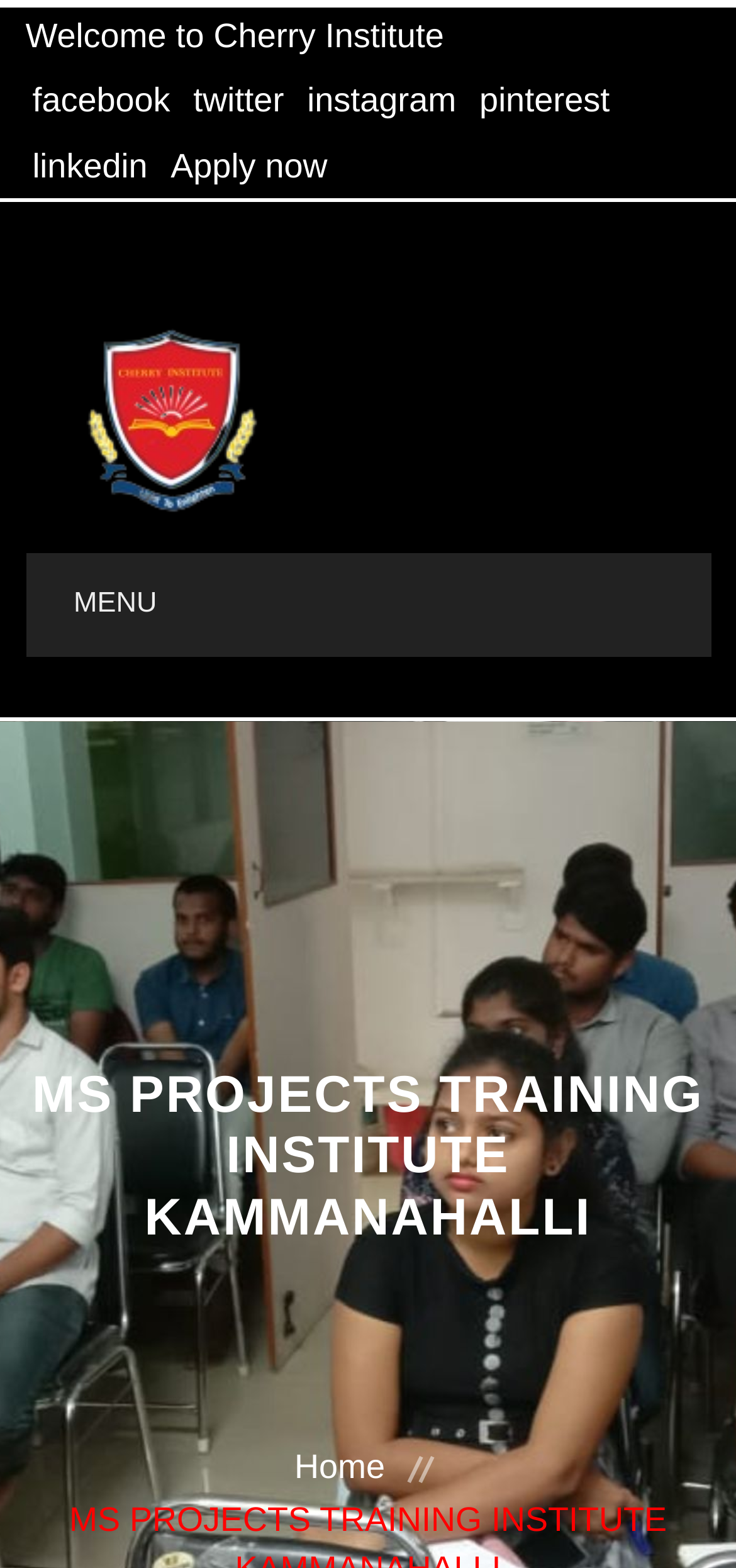Using the information shown in the image, answer the question with as much detail as possible: What is the location of the institute?

The location of the institute can be found in the heading 'MS PROJECTS TRAINING INSTITUTE KAMMANAHALLI' and the meta description, which mentions 'Kammanahalli'.